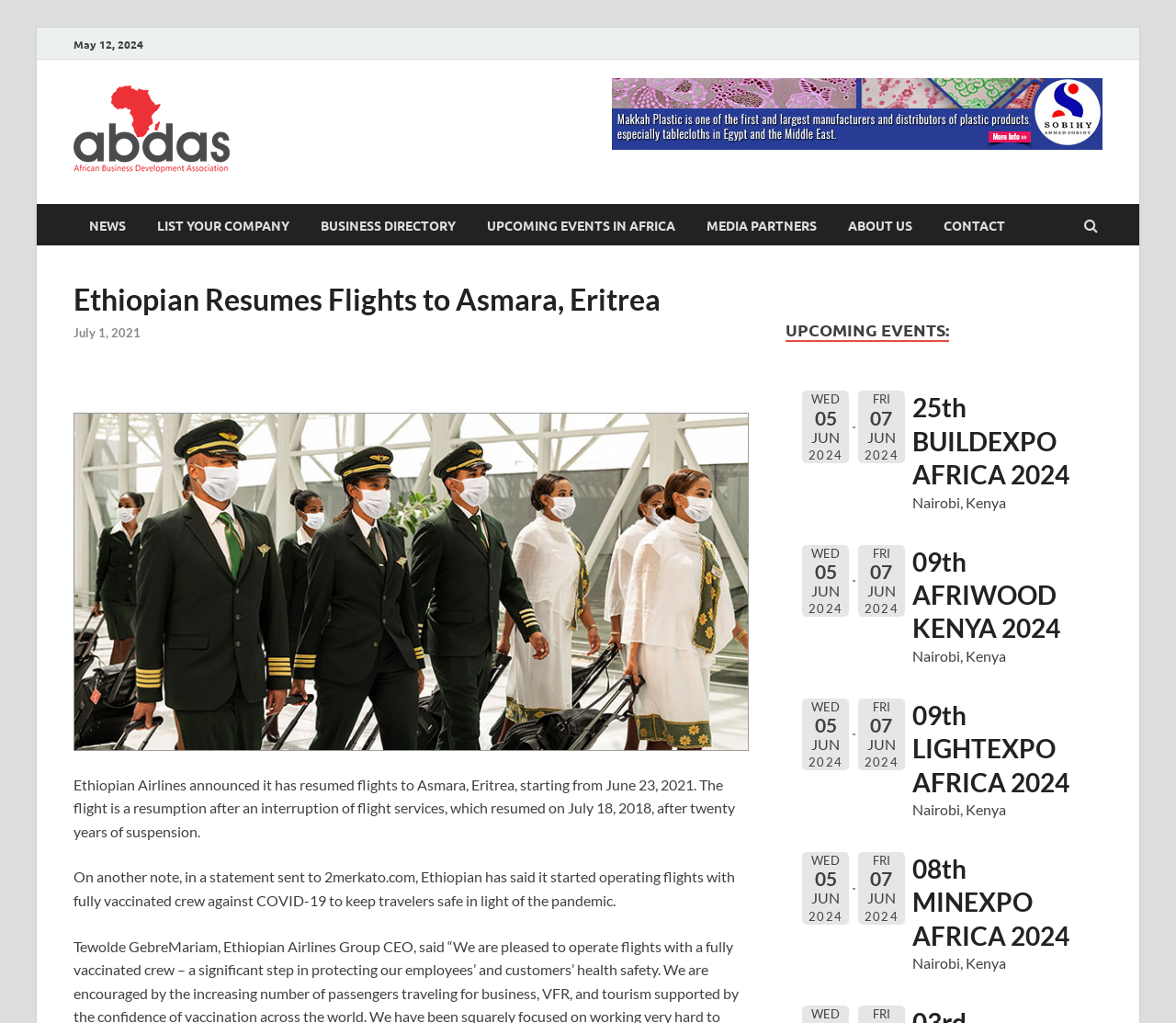Given the element description, predict the bounding box coordinates in the format (top-left x, top-left y, bottom-right x, bottom-right y). Make sure all values are between 0 and 1. Here is the element description: alt="That&#39;s Just Dandy, LLC"

None